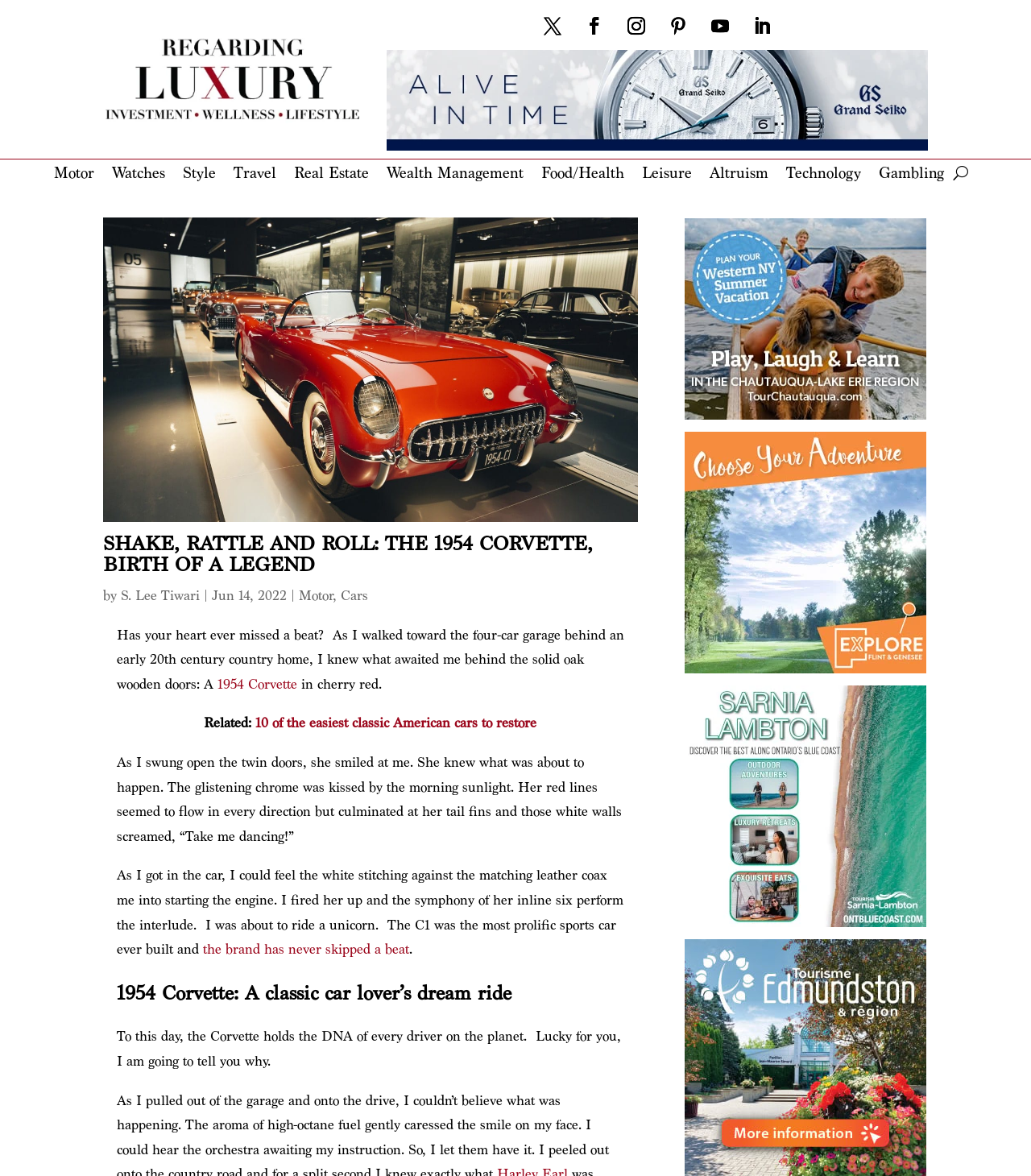Determine the bounding box coordinates for the region that must be clicked to execute the following instruction: "Learn more about the 1954 Corvette".

[0.211, 0.574, 0.288, 0.589]